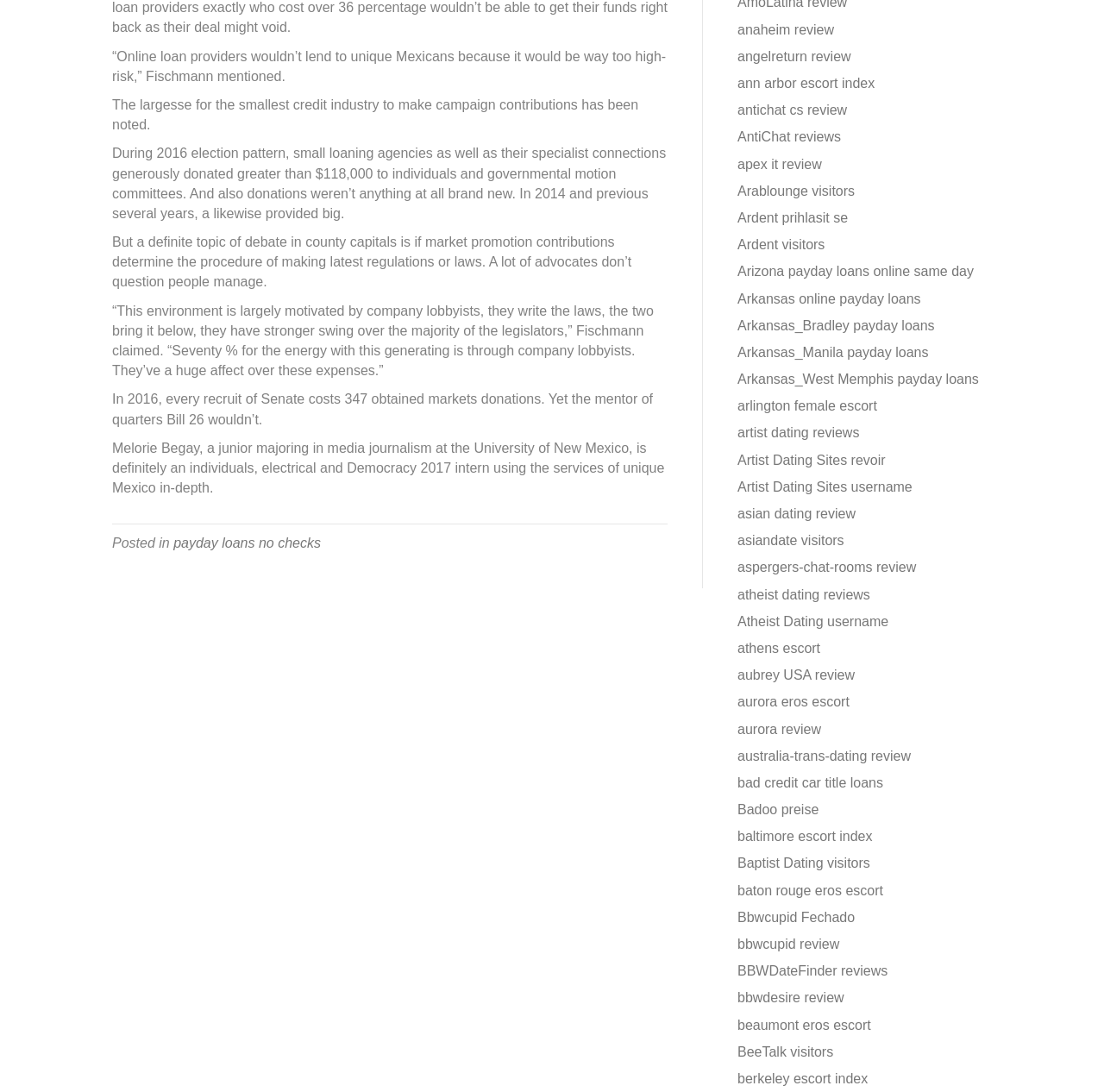How many links are there on the webpage?
Based on the image, give a one-word or short phrase answer.

Over 100